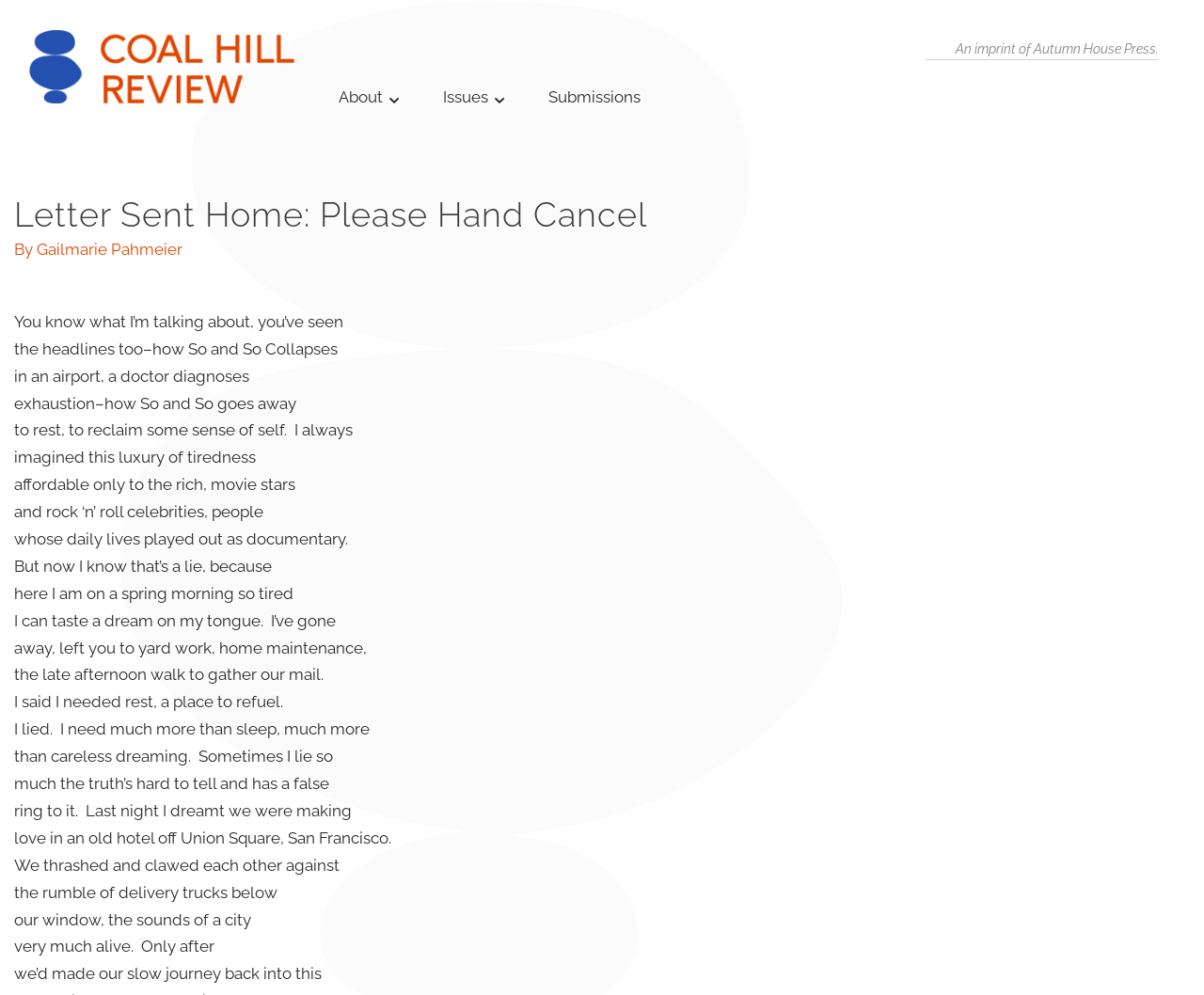Please identify the primary heading on the webpage and return its text.

Letter Sent Home: Please Hand Cancel